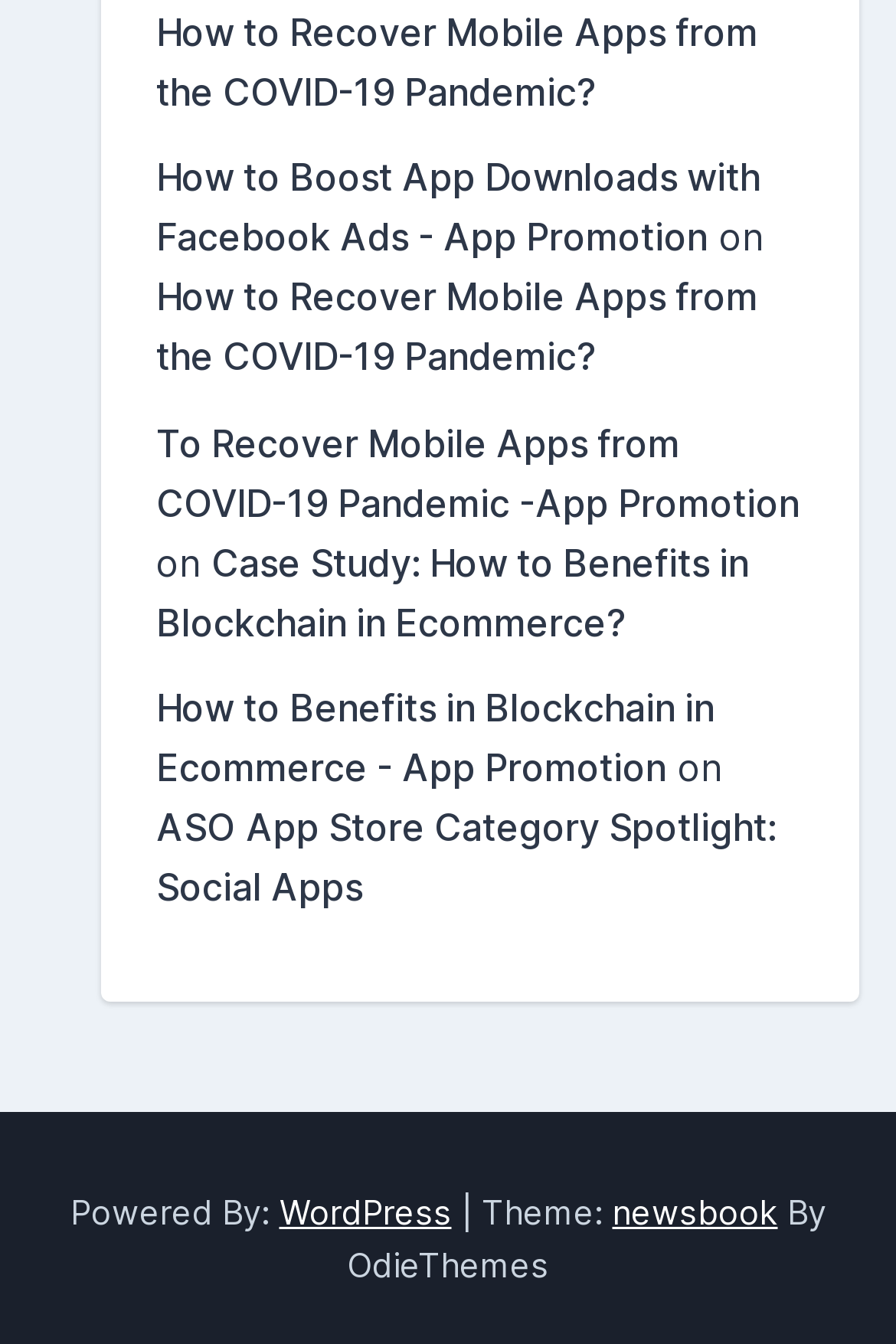Analyze the image and give a detailed response to the question:
What is the author of the website theme?

At the bottom of the webpage, there is a static text 'By OdieThemes' which suggests that the author of the website theme is OdieThemes.